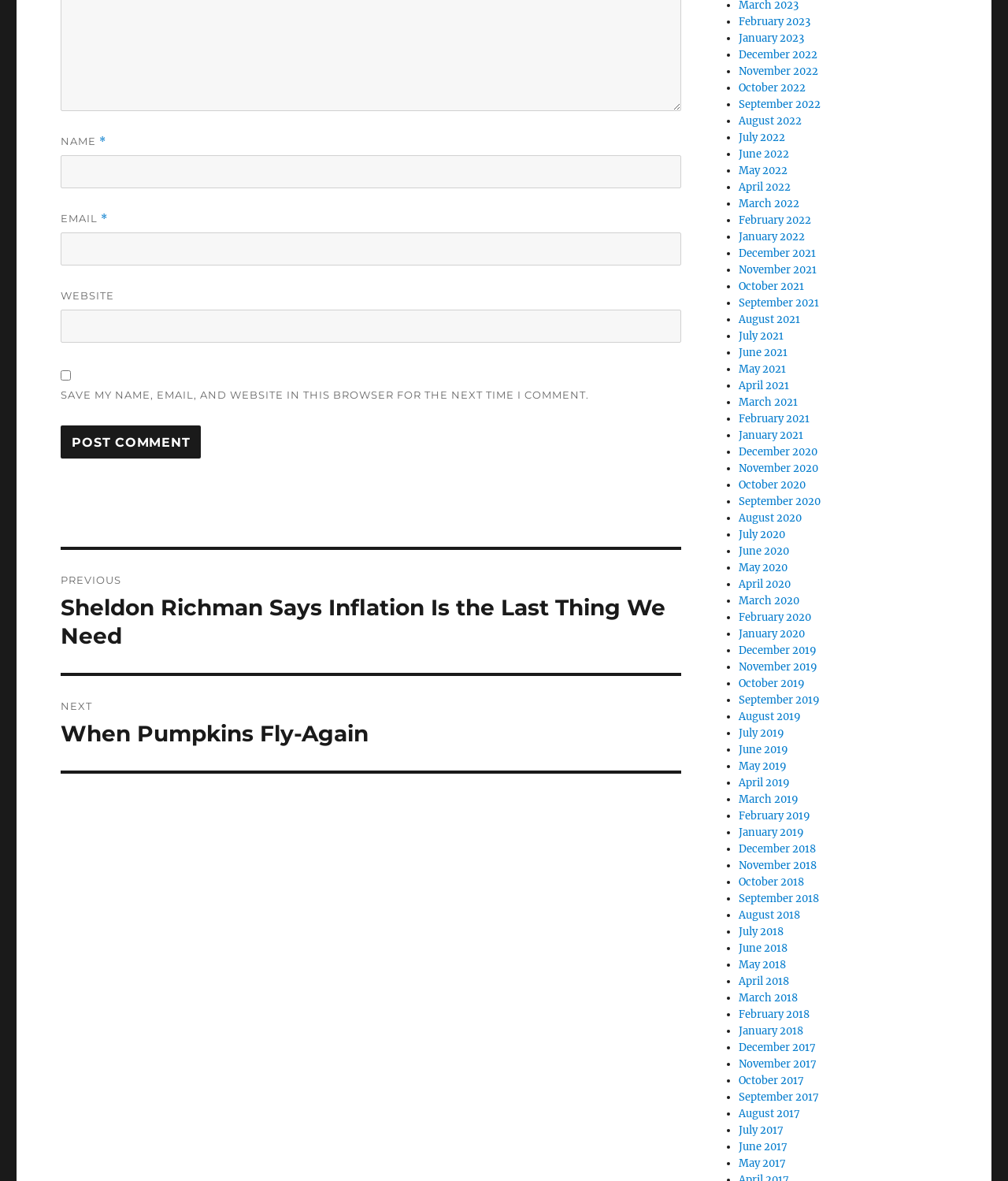What is the earliest month listed in the archive?
From the image, respond using a single word or phrase.

December 2020